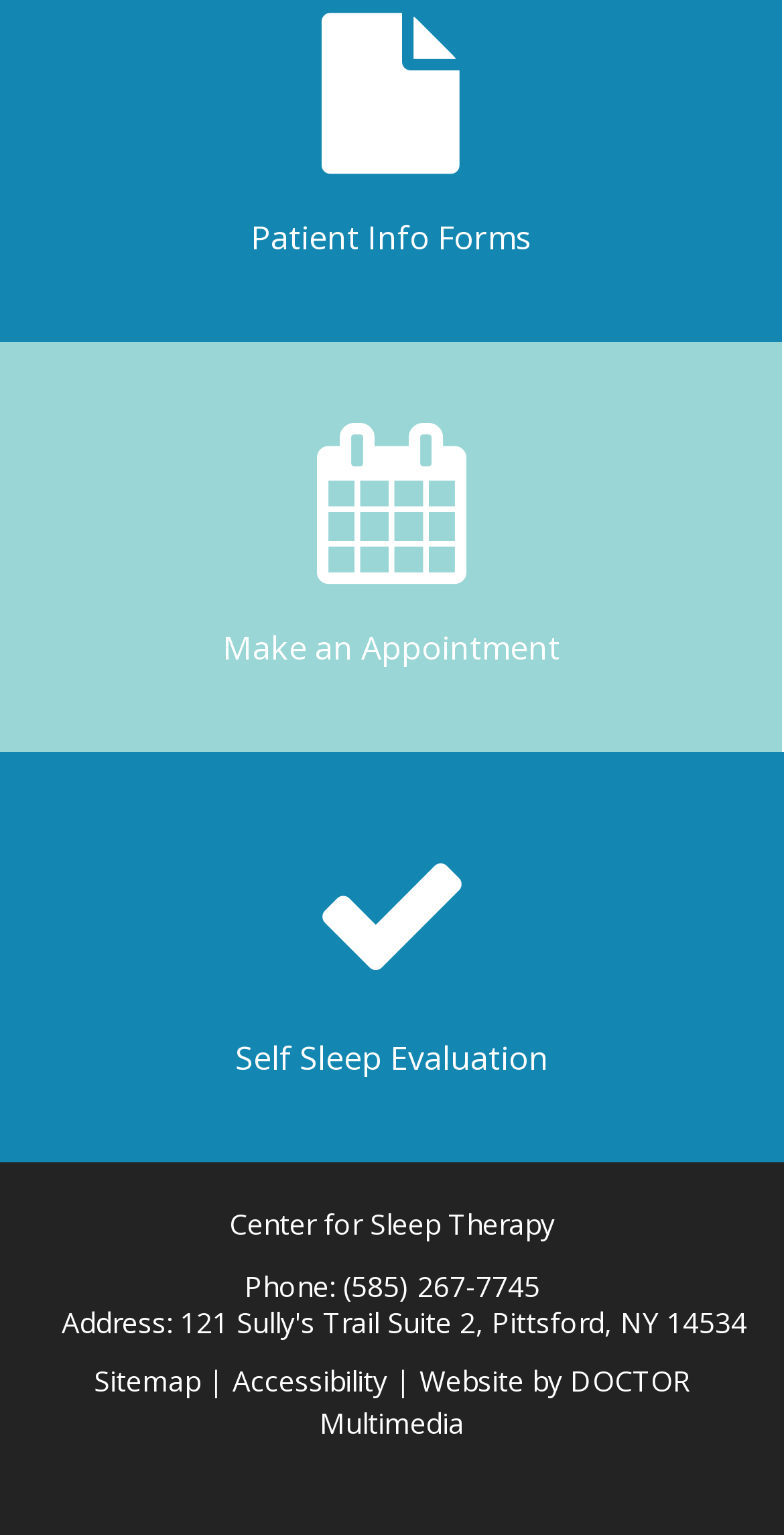What is the last item in the bottom section of the webpage?
Based on the image content, provide your answer in one word or a short phrase.

Website by DOCTOR Multimedia